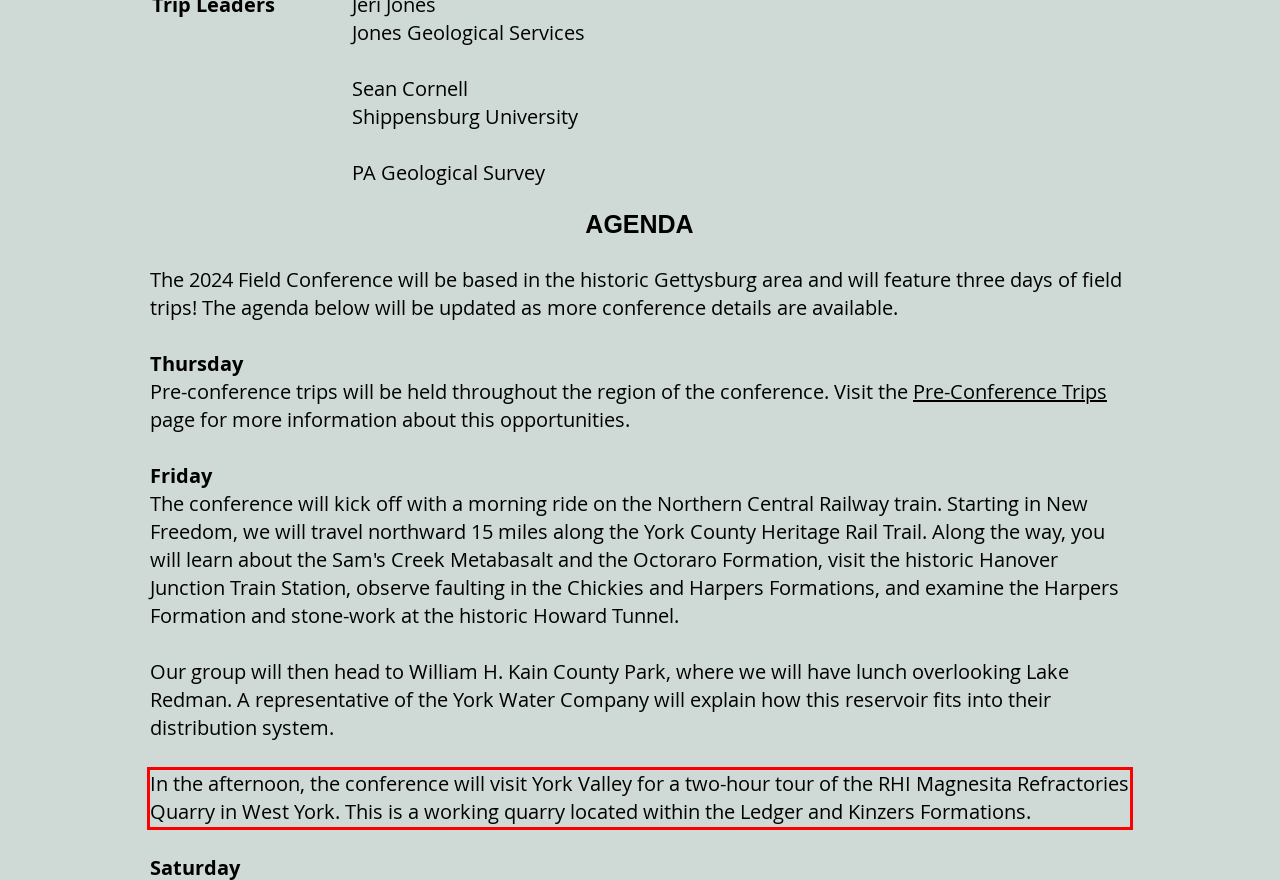Please analyze the screenshot of a webpage and extract the text content within the red bounding box using OCR.

In the afternoon, the conference will visit York Valley for a two-hour tour of the RHI Magnesita Refractories Quarry in West York. This is a working quarry located within the Ledger and Kinzers Formations.